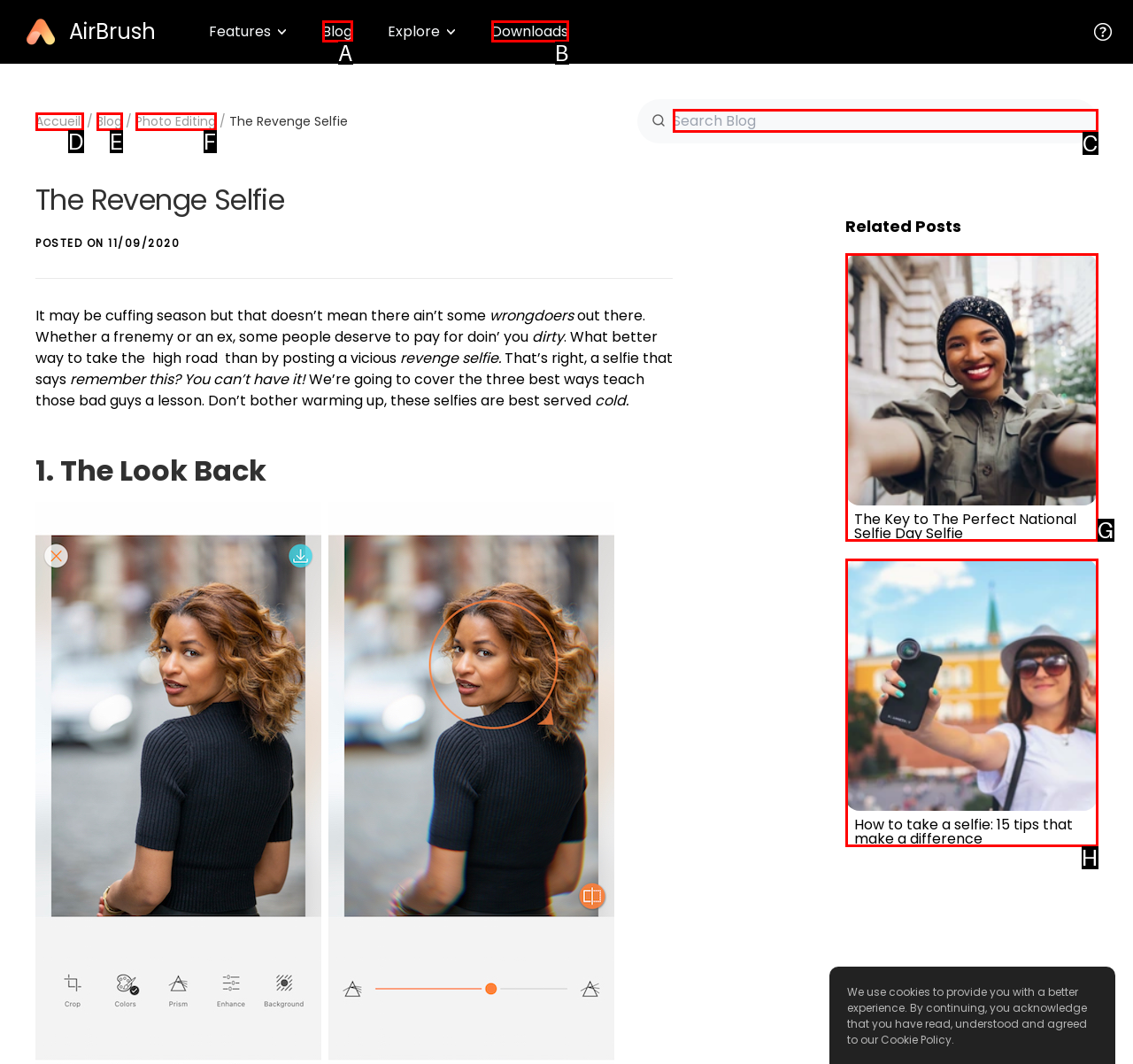From the given options, indicate the letter that corresponds to the action needed to complete this task: Search for a blog post. Respond with only the letter.

C